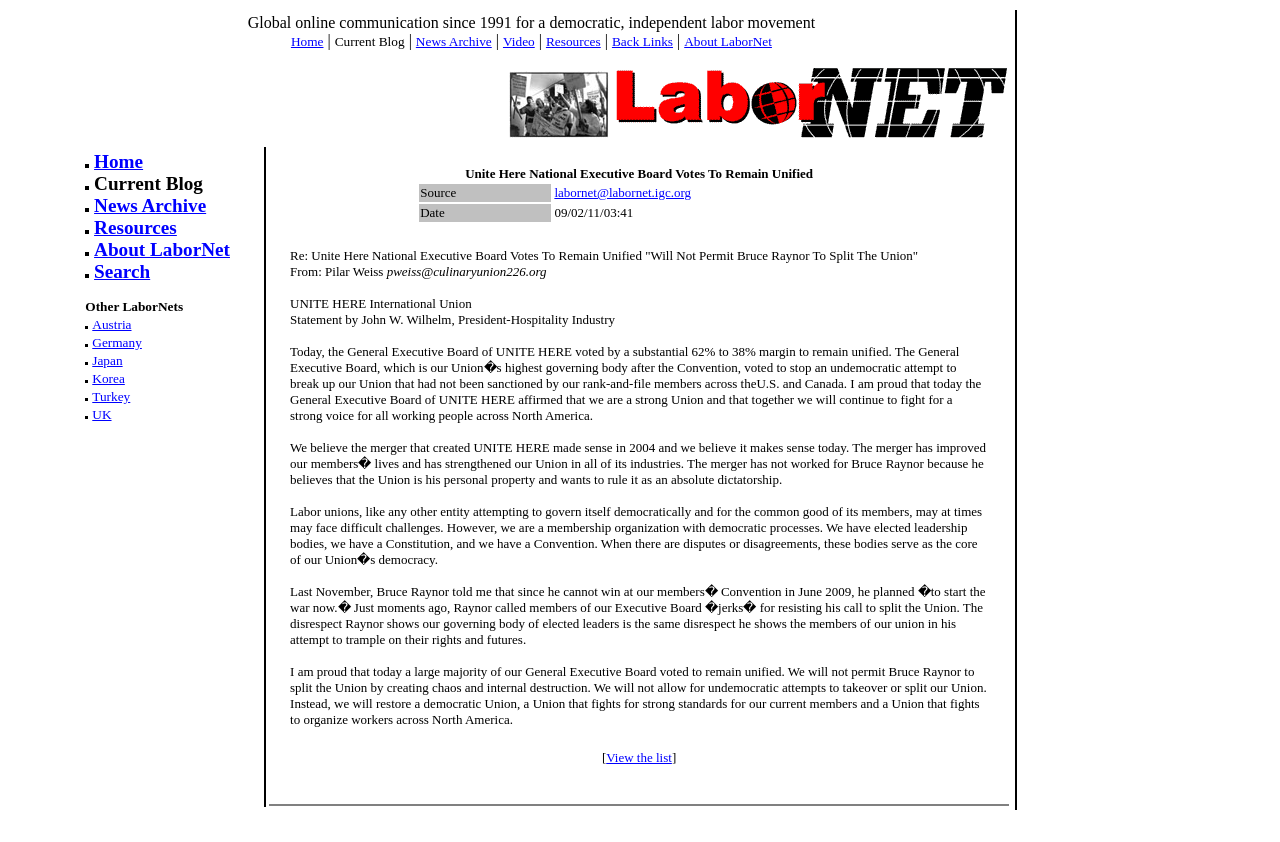Determine the bounding box coordinates of the section I need to click to execute the following instruction: "View News Archive". Provide the coordinates as four float numbers between 0 and 1, i.e., [left, top, right, bottom].

[0.325, 0.038, 0.384, 0.058]